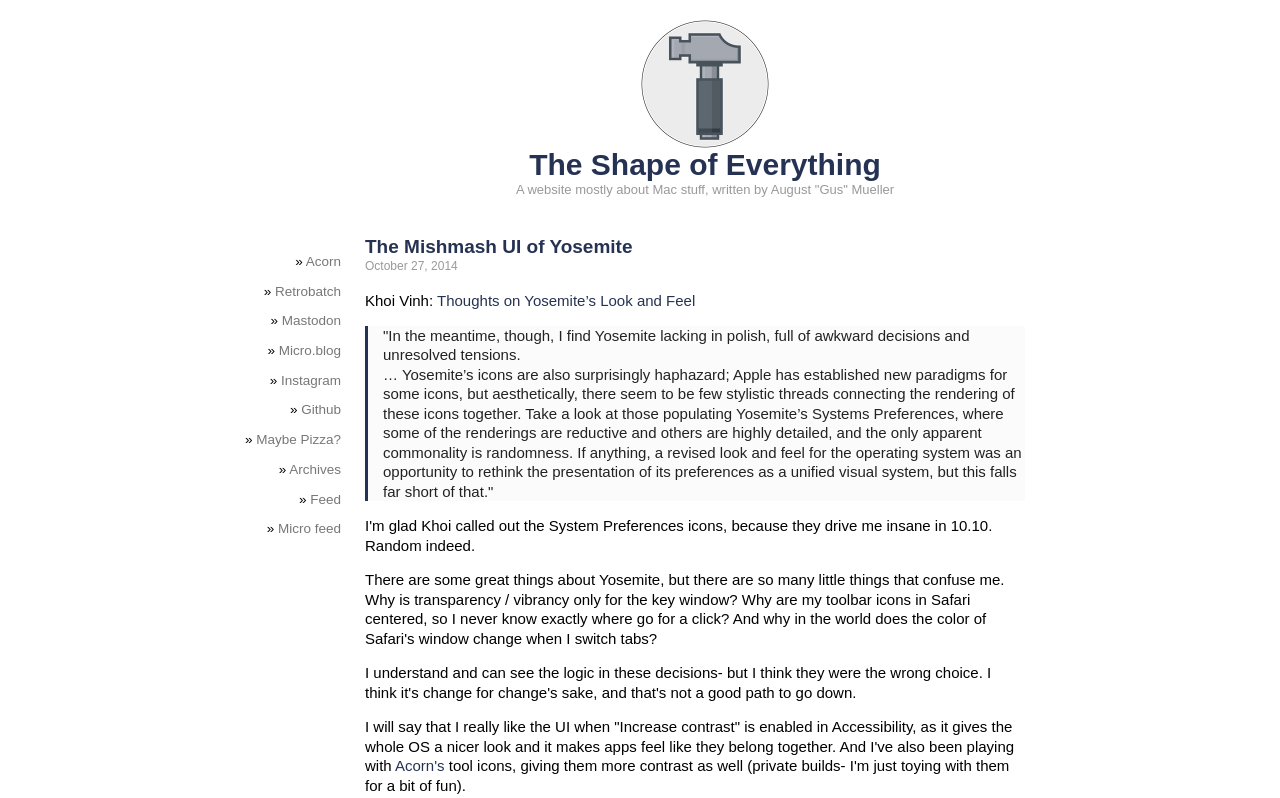Pinpoint the bounding box coordinates of the clickable area necessary to execute the following instruction: "Read the blockquote". The coordinates should be given as four float numbers between 0 and 1, namely [left, top, right, bottom].

[0.285, 0.408, 0.801, 0.628]